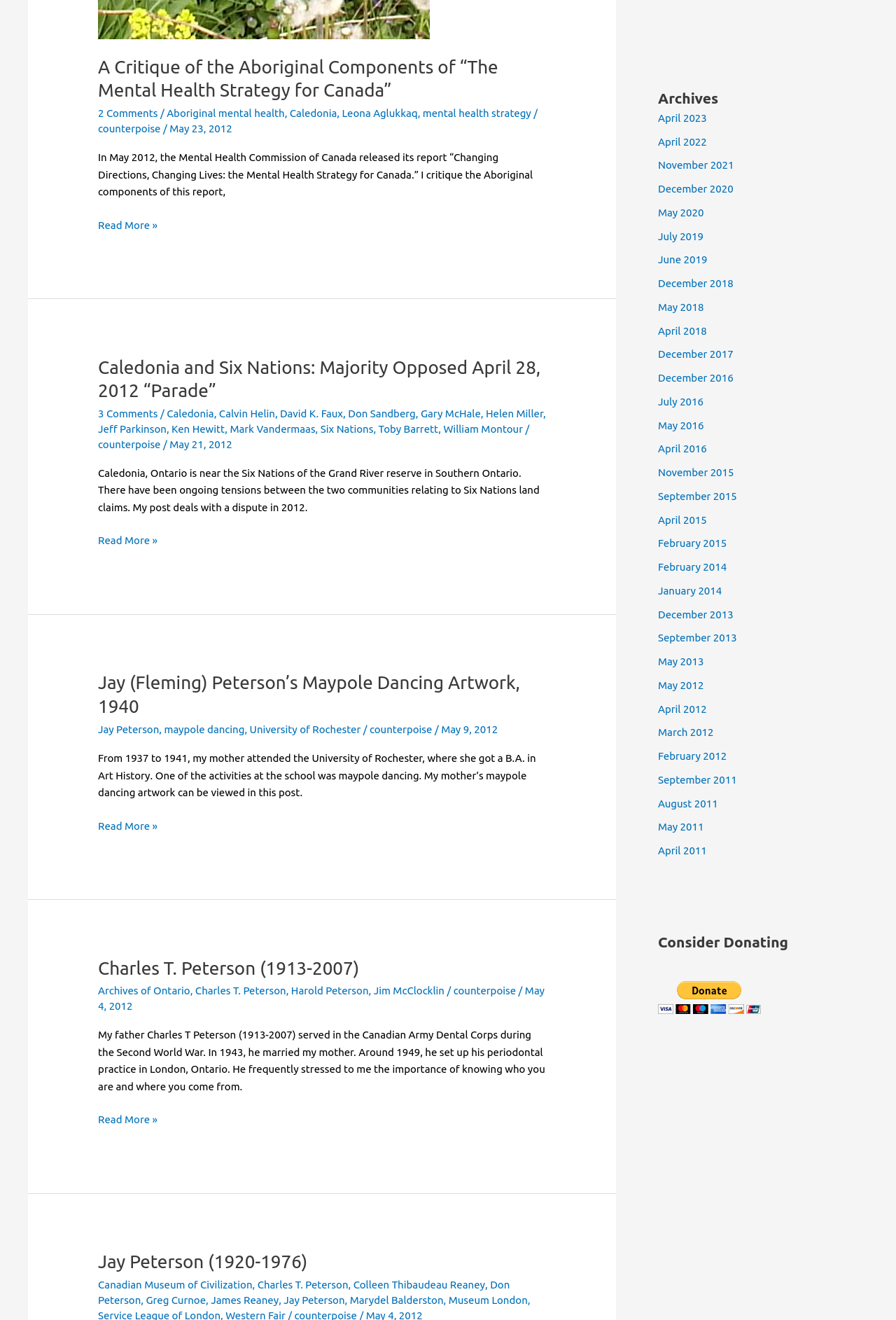Pinpoint the bounding box coordinates of the clickable element needed to complete the instruction: "View comments on Caledonia and Six Nations: Majority Opposed April 28, 2012 “Parade”". The coordinates should be provided as four float numbers between 0 and 1: [left, top, right, bottom].

[0.109, 0.309, 0.176, 0.318]